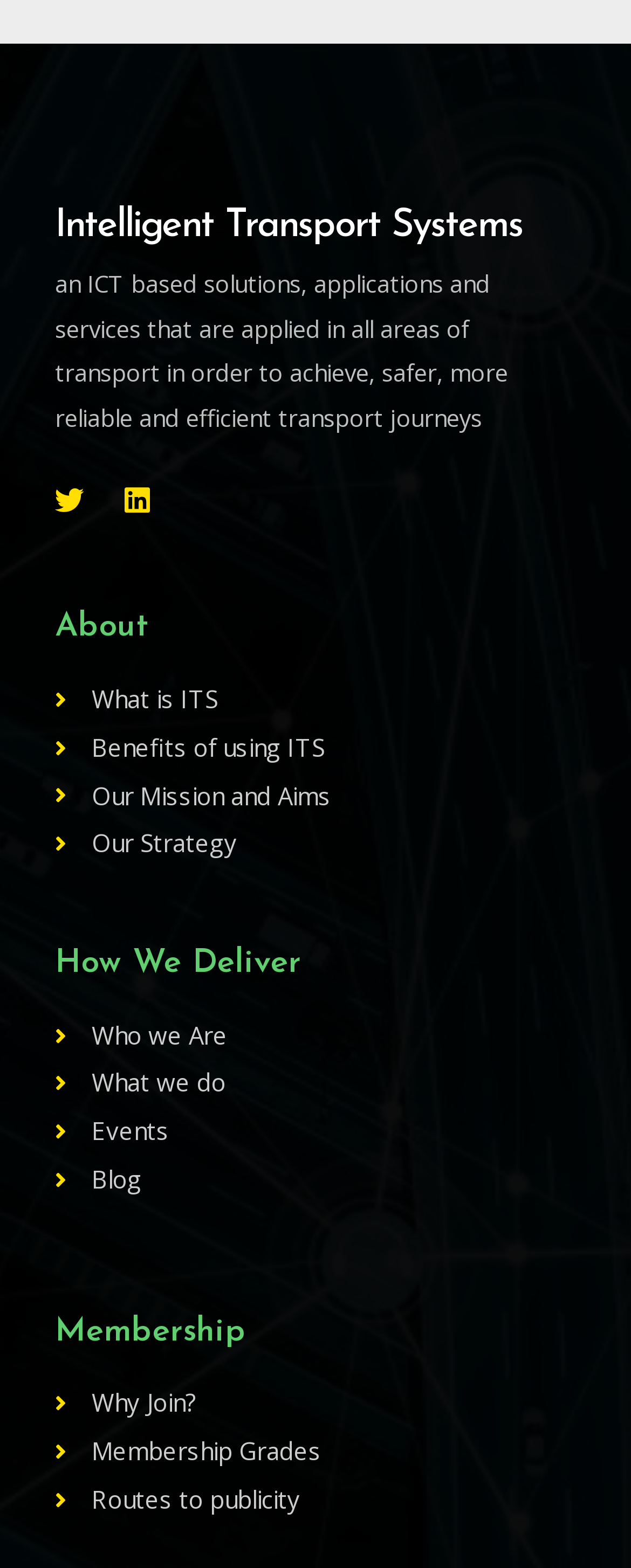Determine the bounding box coordinates of the element that should be clicked to execute the following command: "Know more about the mission and aims".

[0.087, 0.494, 0.913, 0.522]